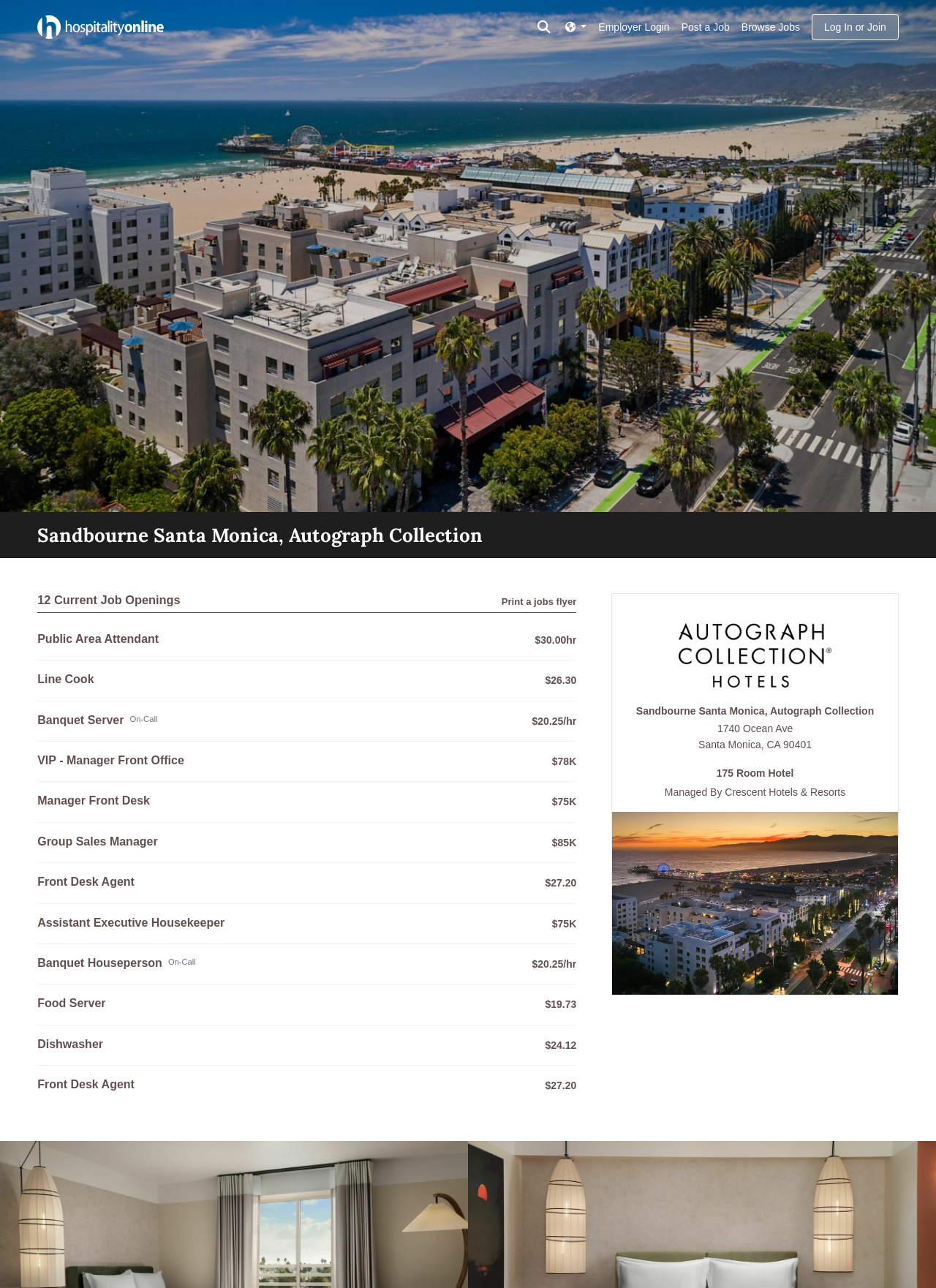Pinpoint the bounding box coordinates of the clickable area needed to execute the instruction: "Click the 'Toggle search' button". The coordinates should be specified as four float numbers between 0 and 1, i.e., [left, top, right, bottom].

[0.571, 0.005, 0.591, 0.037]